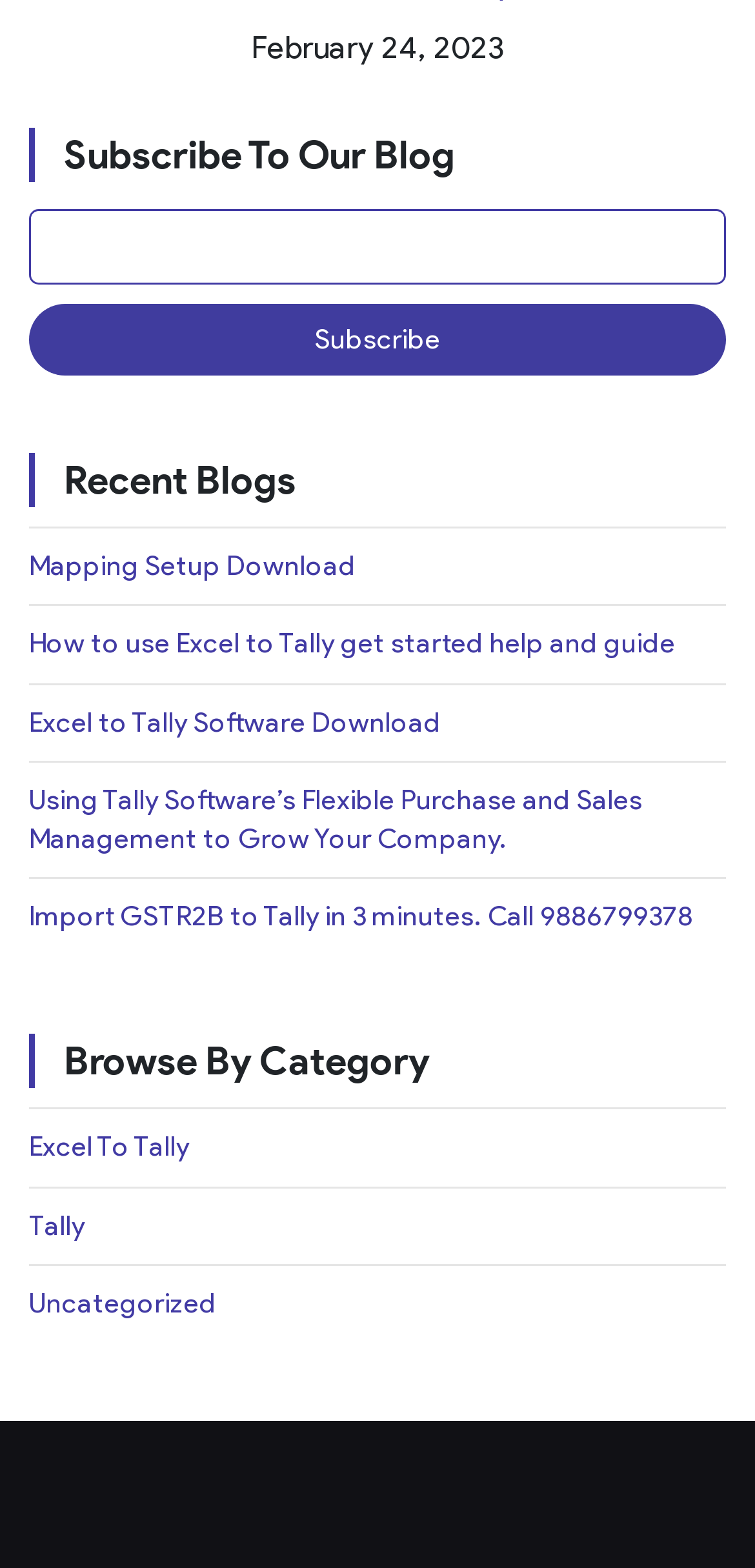Extract the bounding box coordinates for the HTML element that matches this description: "Mapping Setup Download". The coordinates should be four float numbers between 0 and 1, i.e., [left, top, right, bottom].

[0.038, 0.349, 0.472, 0.373]